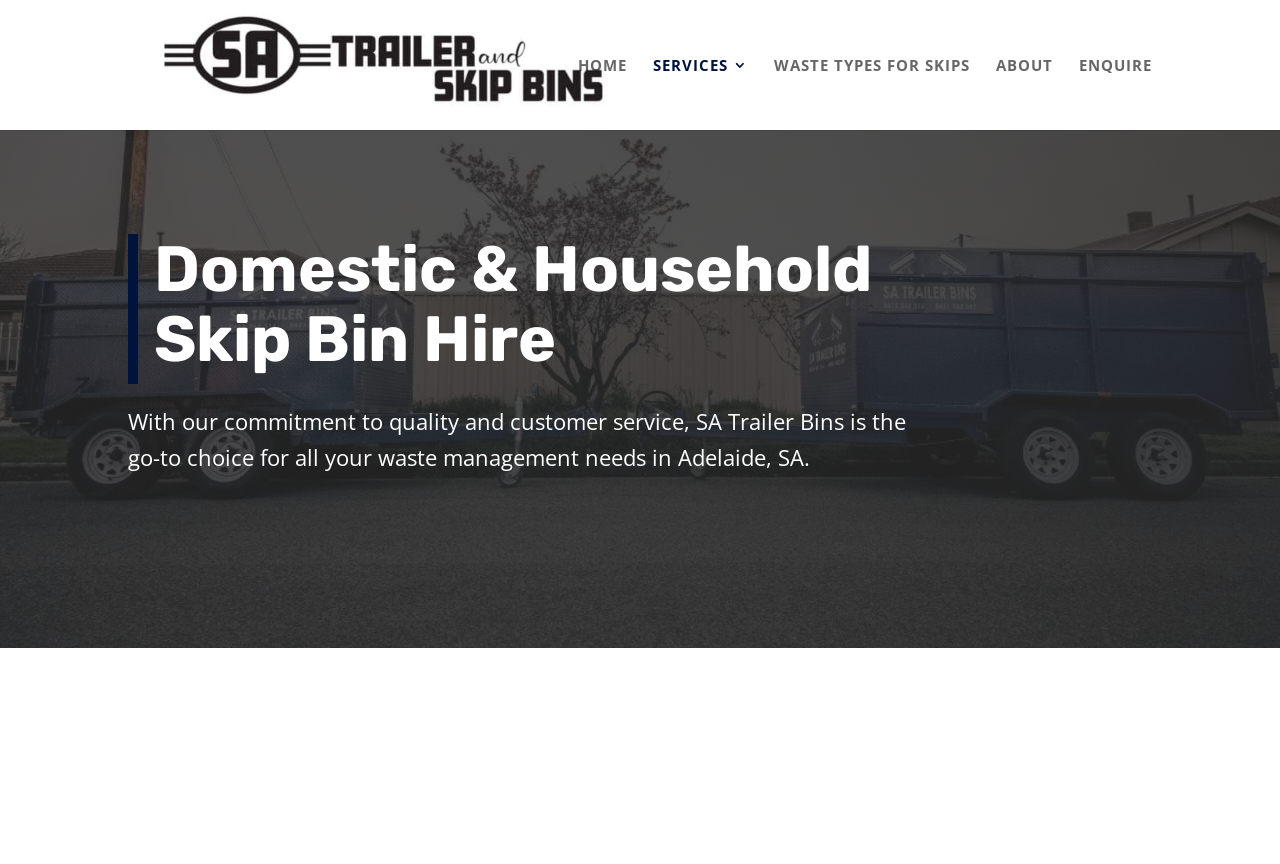Determine the bounding box coordinates (top-left x, top-left y, bottom-right x, bottom-right y) of the UI element described in the following text: Services

[0.51, 0.067, 0.584, 0.15]